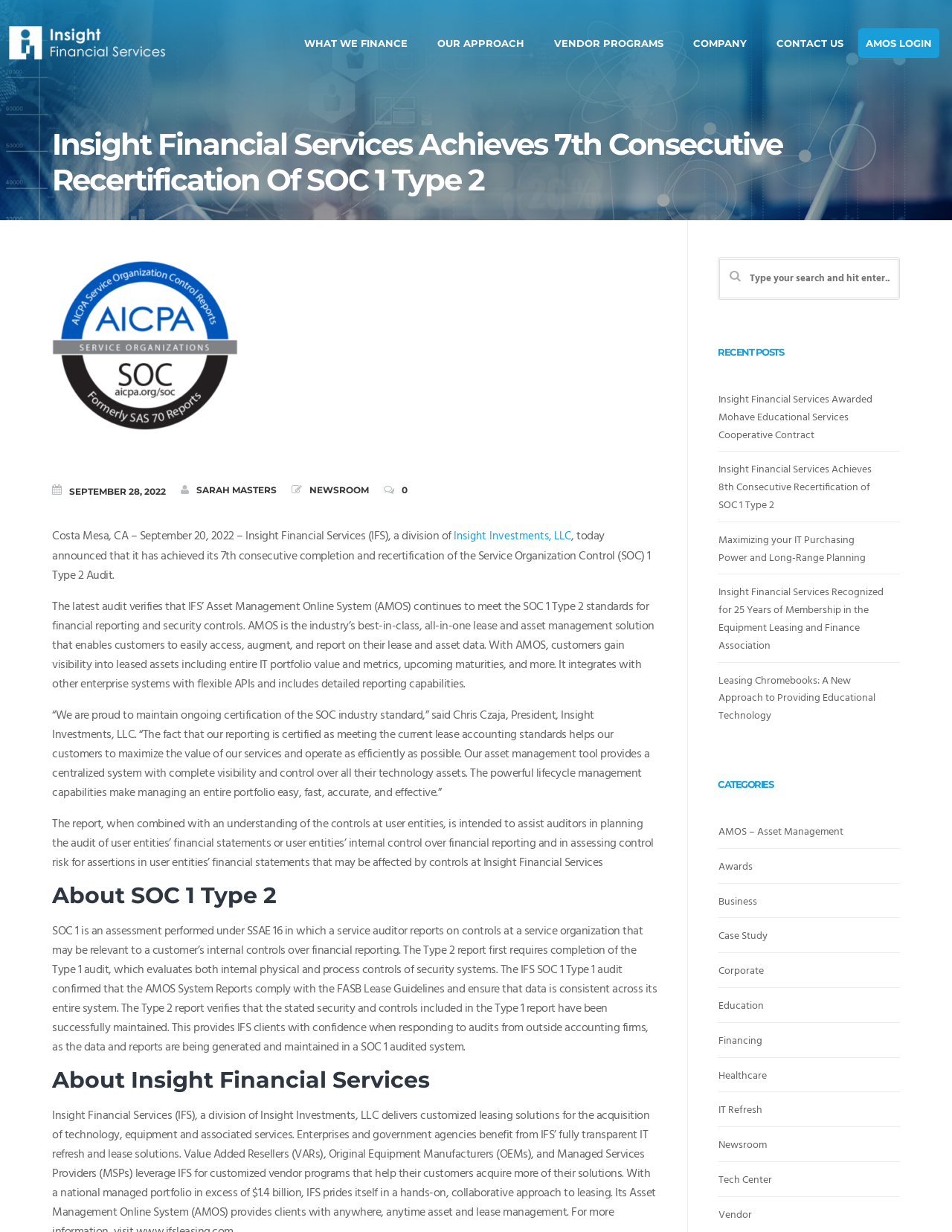Generate the text of the webpage's primary heading.

Insight Financial Services Achieves 7th Consecutive Recertification Of SOC 1 Type 2